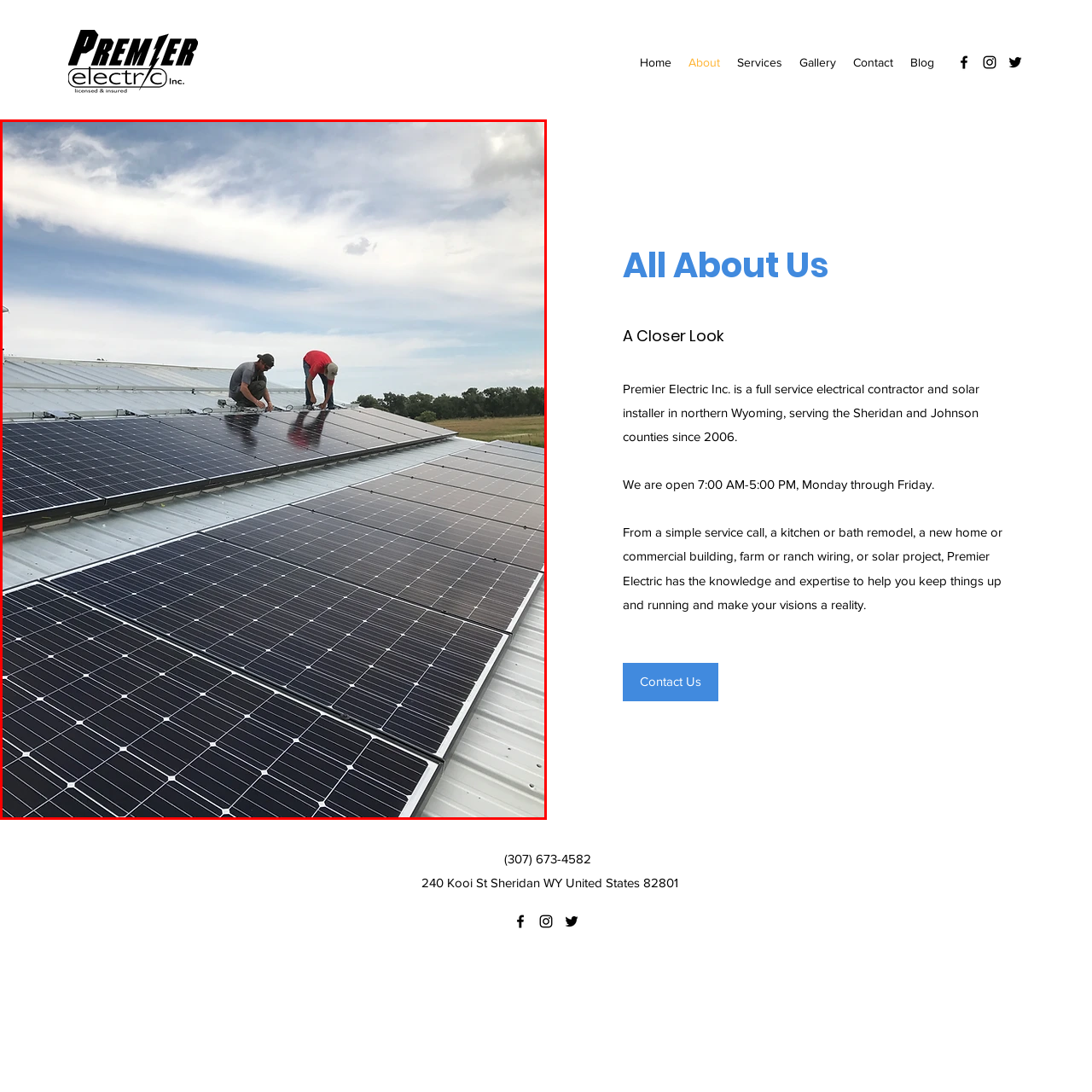Look at the area within the red bounding box, provide a one-word or phrase response to the following question: What is the color of the sky above the solar panels?

Blue